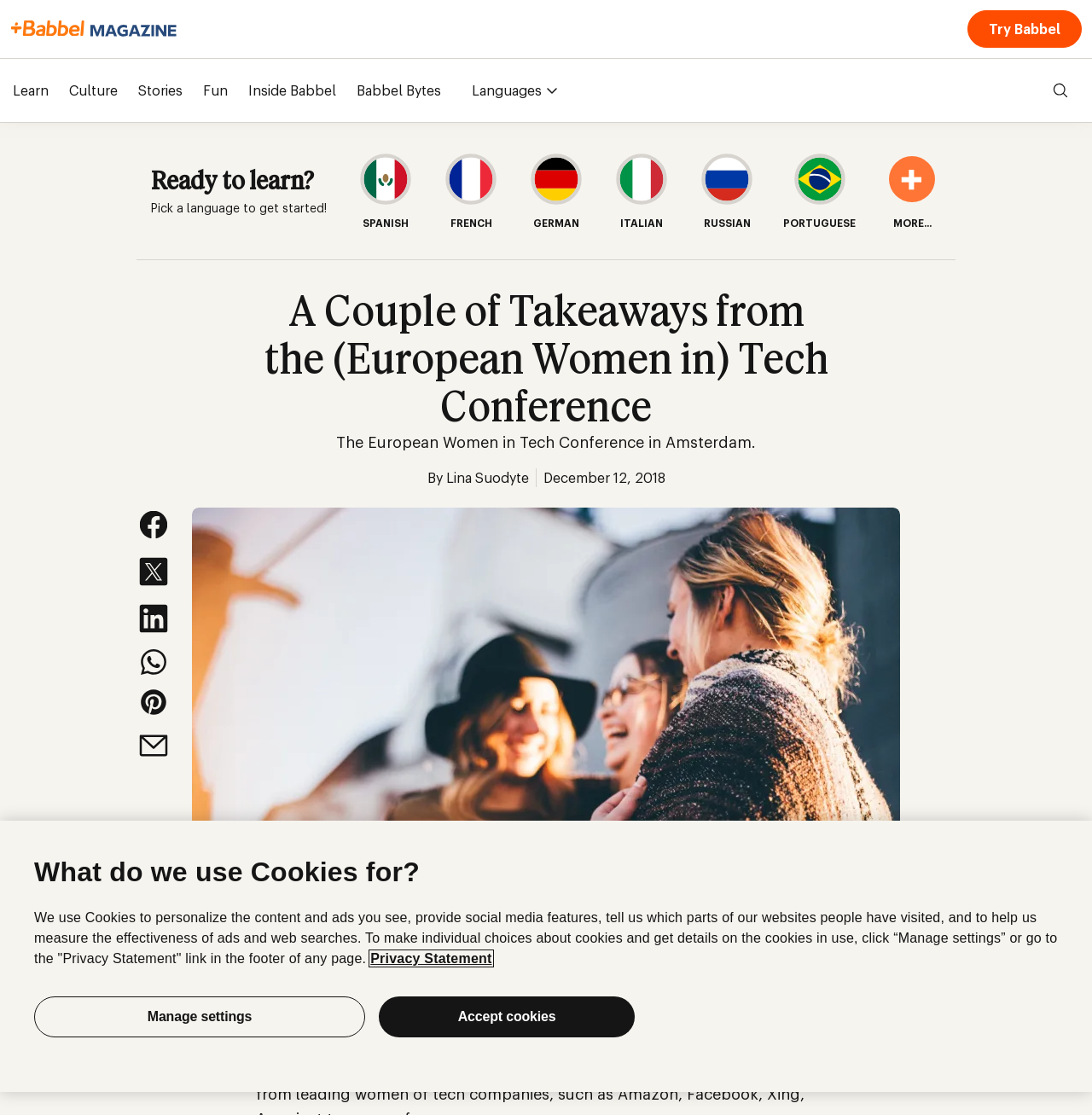Can you show the bounding box coordinates of the region to click on to complete the task described in the instruction: "Read the article about European Women in Tech Conference"?

[0.234, 0.256, 0.766, 0.374]